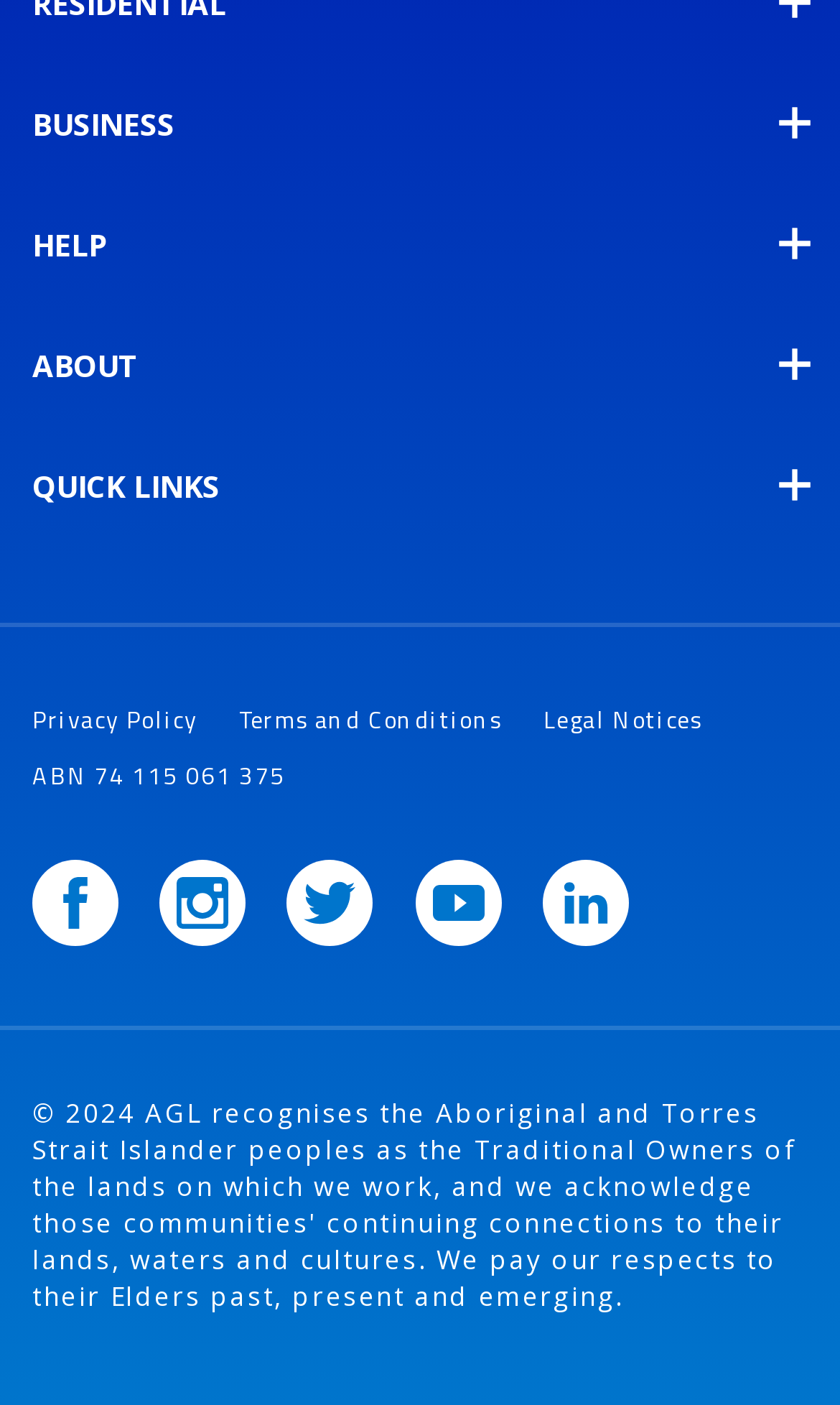Please identify the bounding box coordinates of the clickable element to fulfill the following instruction: "Go to Facebook". The coordinates should be four float numbers between 0 and 1, i.e., [left, top, right, bottom].

[0.038, 0.611, 0.141, 0.673]